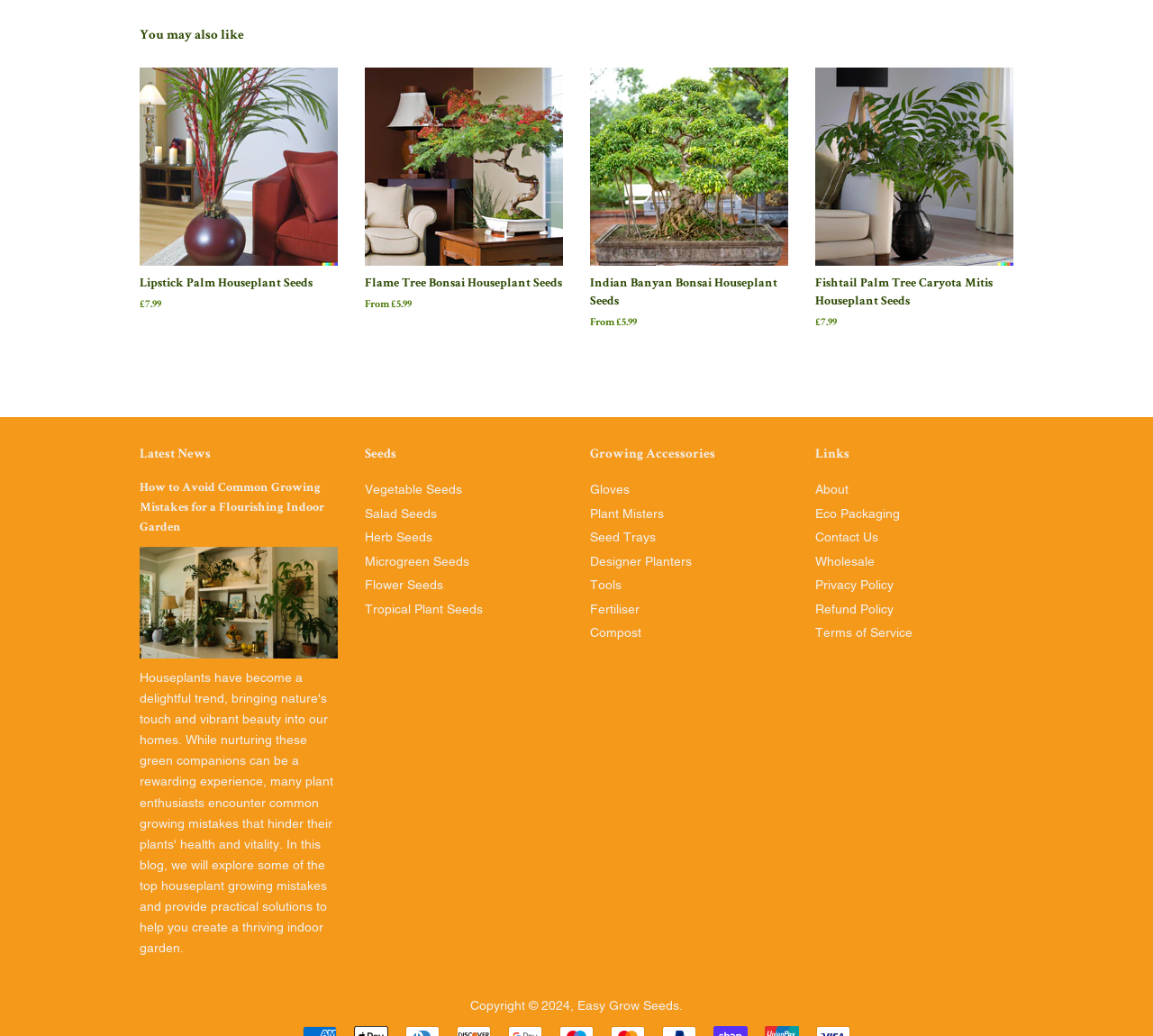Bounding box coordinates are specified in the format (top-left x, top-left y, bottom-right x, bottom-right y). All values are floating point numbers bounded between 0 and 1. Please provide the bounding box coordinate of the region this sentence describes: Tools

[0.512, 0.557, 0.539, 0.571]